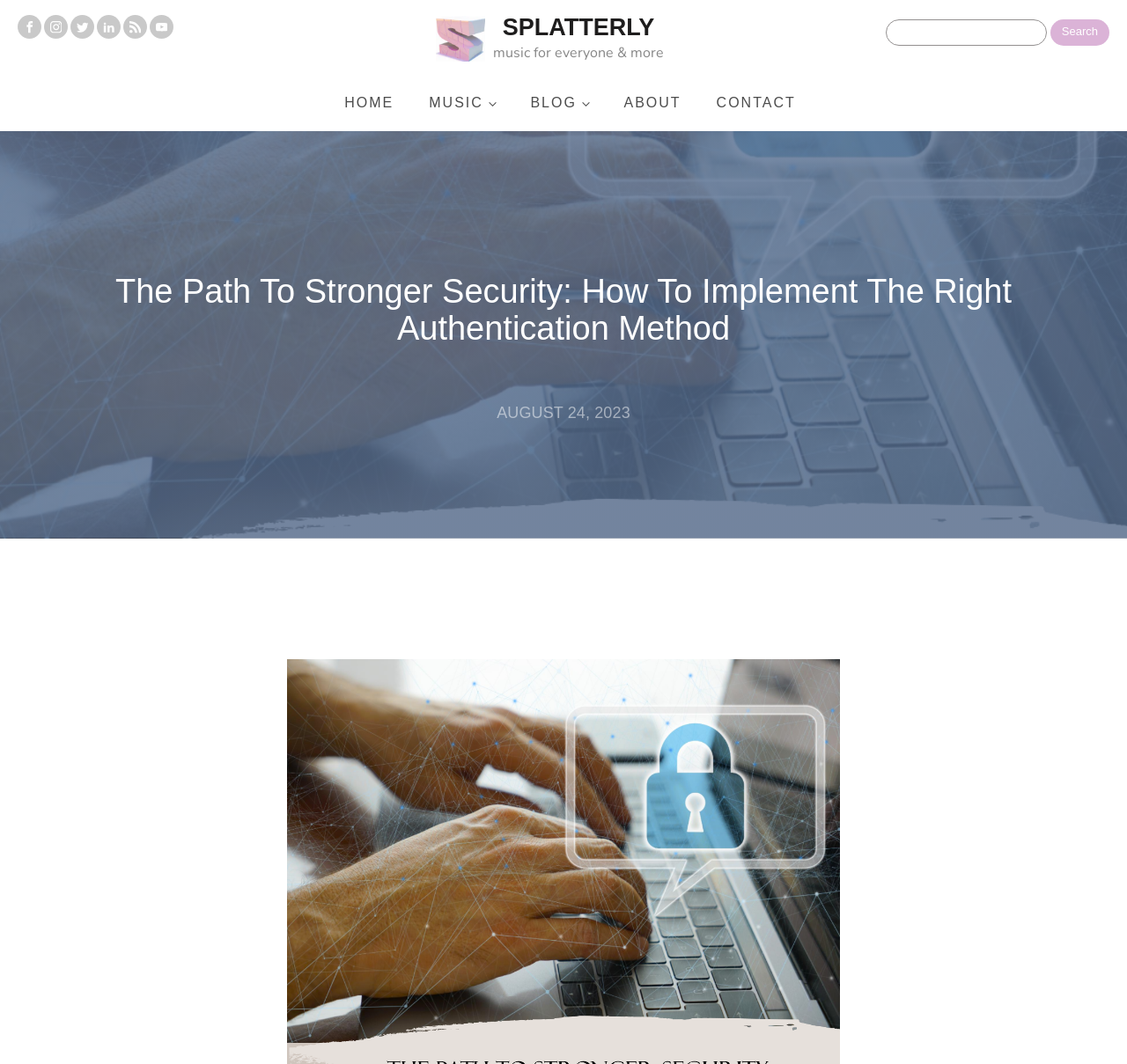Using the description "parent_node: SPLATTERLY", predict the bounding box of the relevant HTML element.

[0.312, 0.011, 0.438, 0.058]